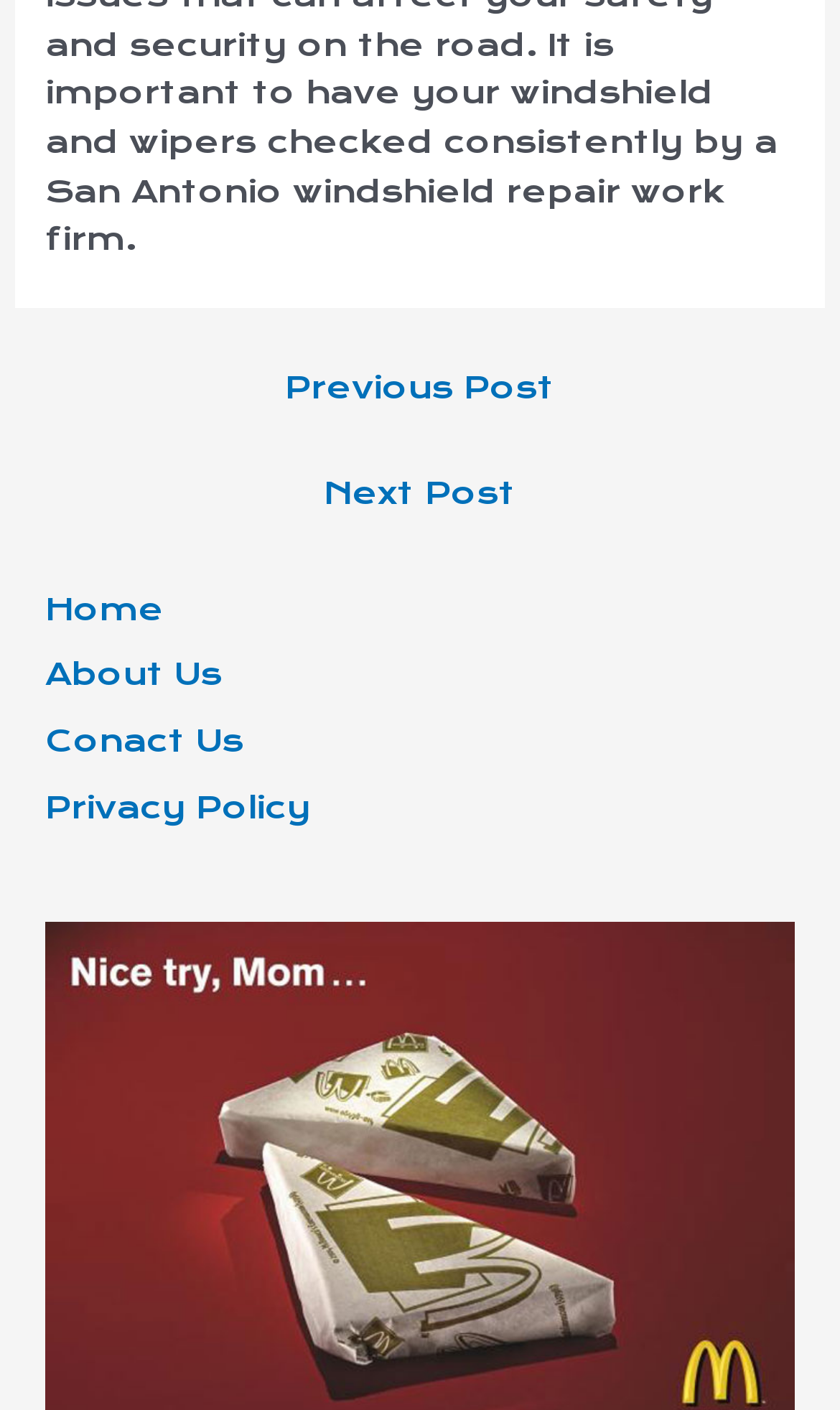How many links are there in the 'Menu' section?
Look at the image and answer the question using a single word or phrase.

4